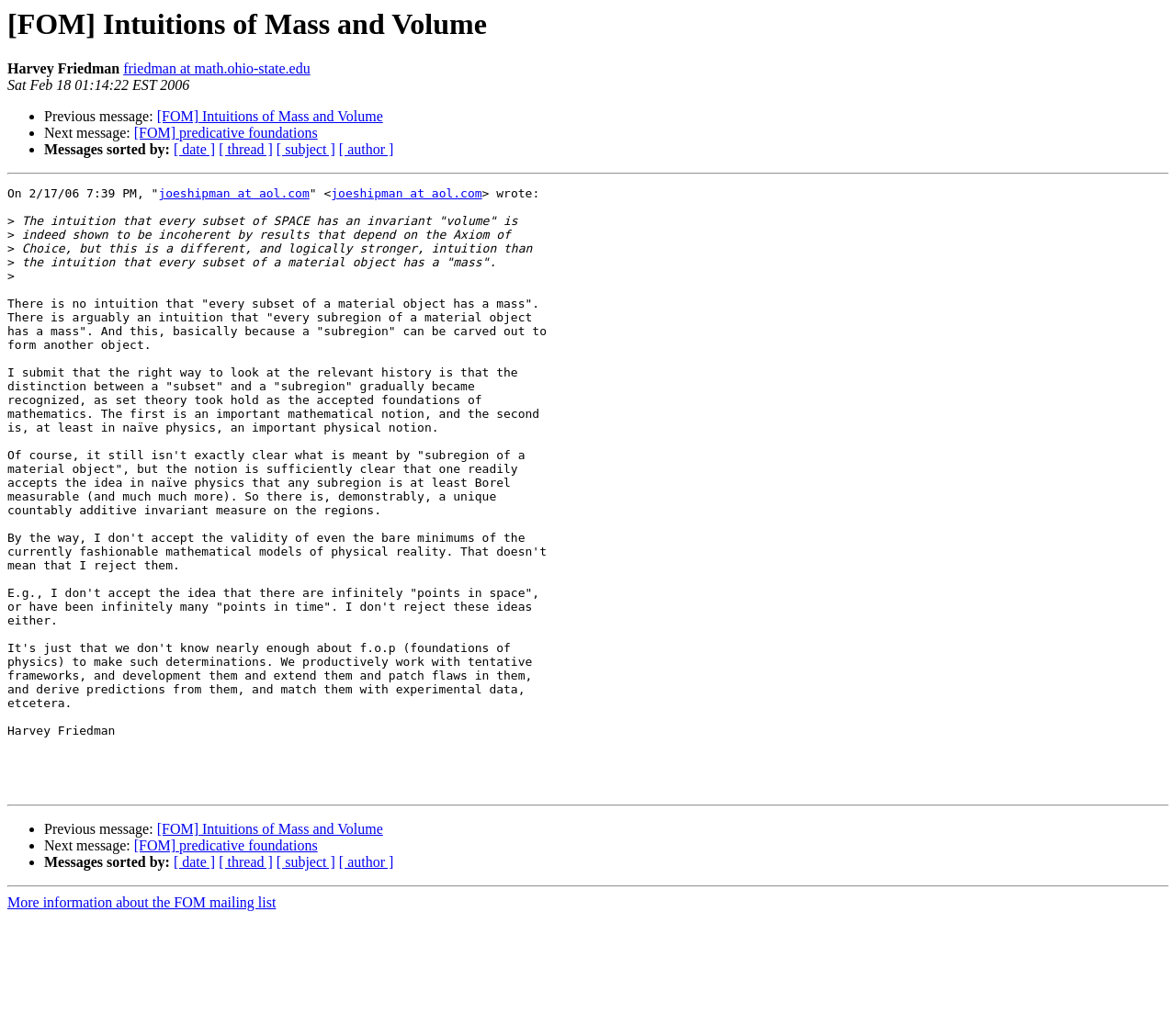From the screenshot, find the bounding box of the UI element matching this description: "[ thread ]". Supply the bounding box coordinates in the form [left, top, right, bottom], each a float between 0 and 1.

[0.186, 0.14, 0.232, 0.155]